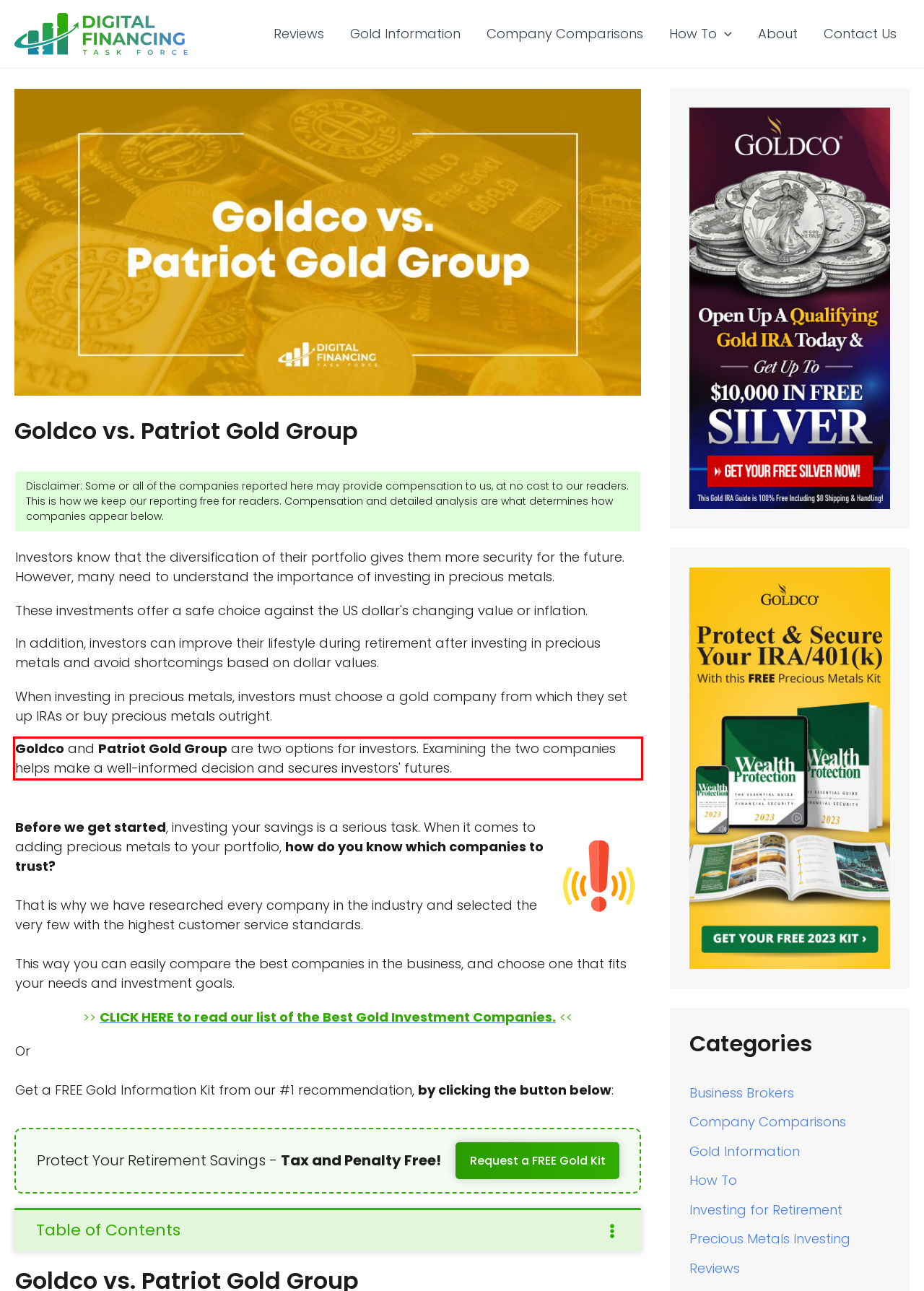You have a screenshot of a webpage with a red bounding box. Use OCR to generate the text contained within this red rectangle.

Goldco and Patriot Gold Group are two options for investors. Examining the two companies helps make a well-informed decision and secures investors' futures.